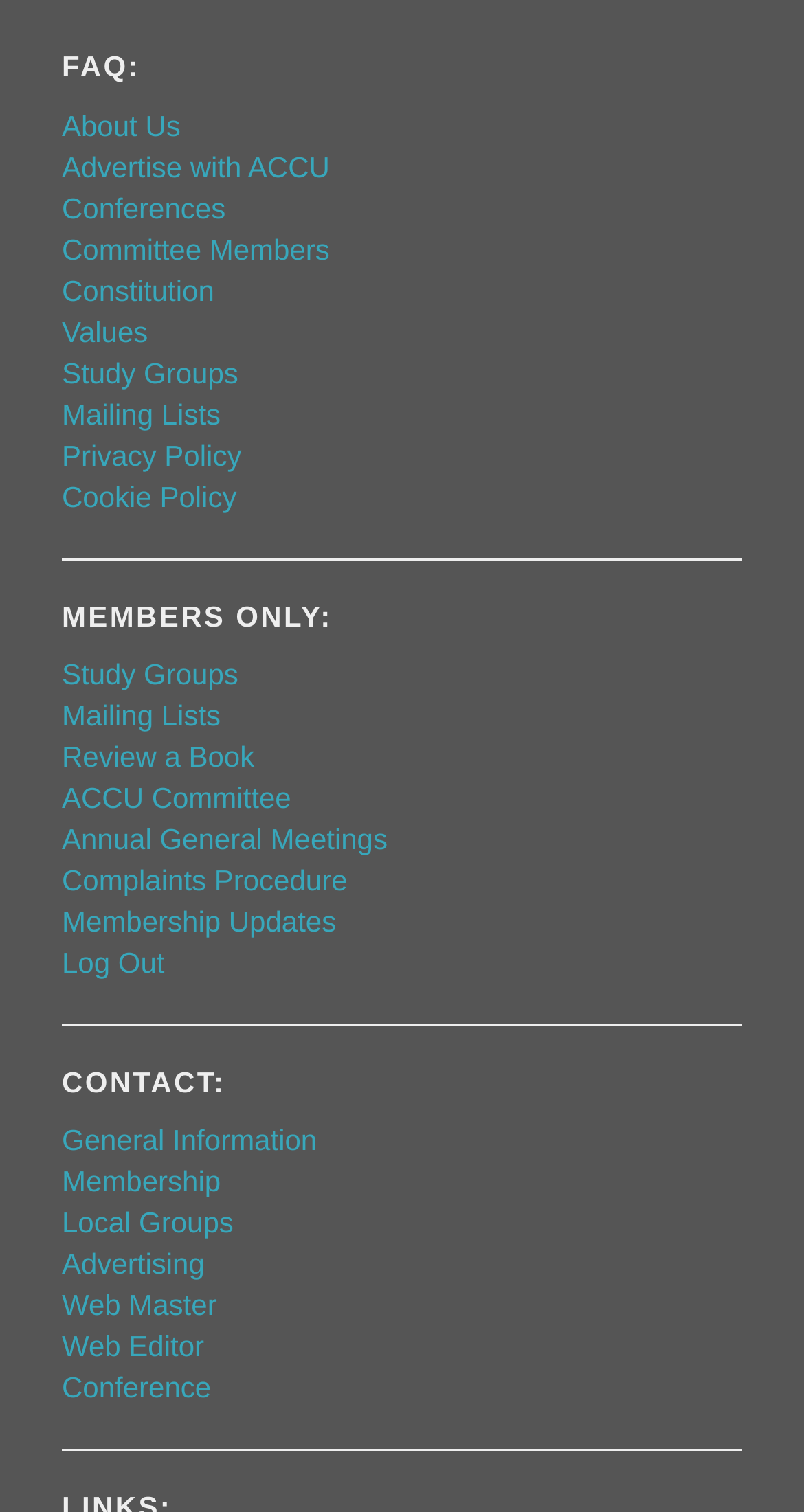Please analyze the image and give a detailed answer to the question:
What is the second link in the main section?

I looked at the links in the main section and found that the second link is 'Conferences'.